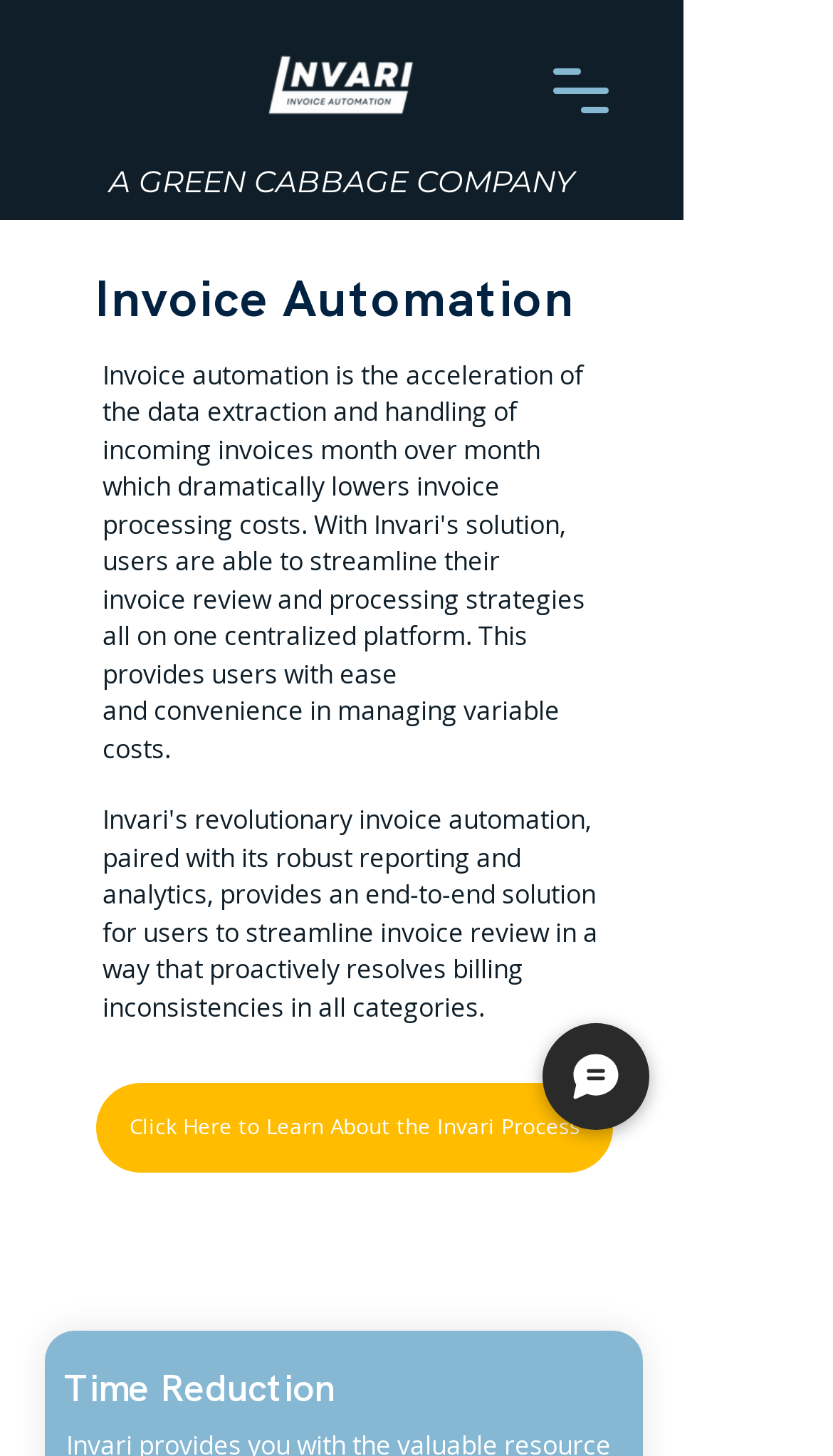Respond to the question below with a single word or phrase: What is the name of the process that can be learned about?

Invari Process